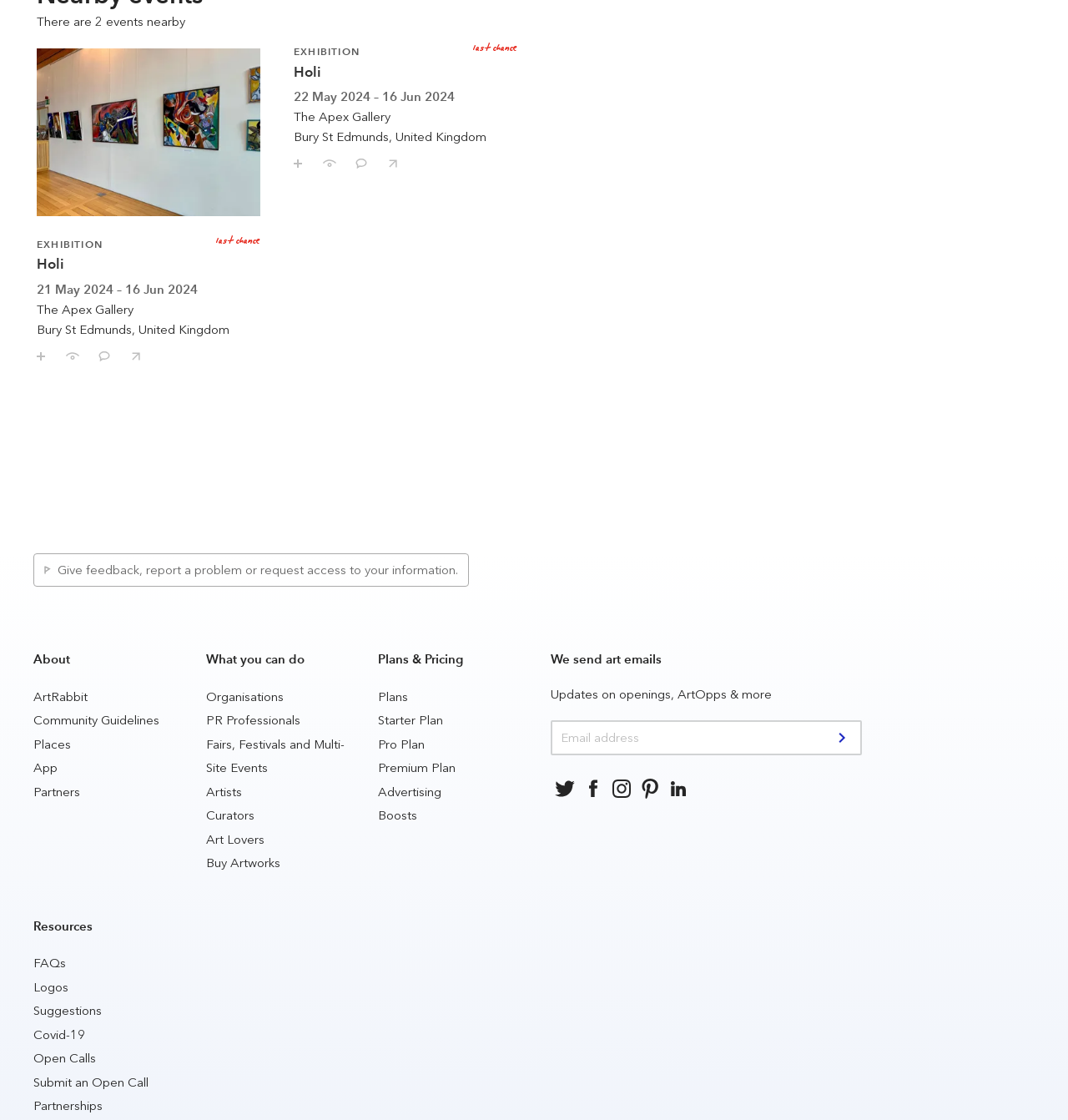What can be done on the website?
Look at the image and answer with only one word or phrase.

Various art-related activities